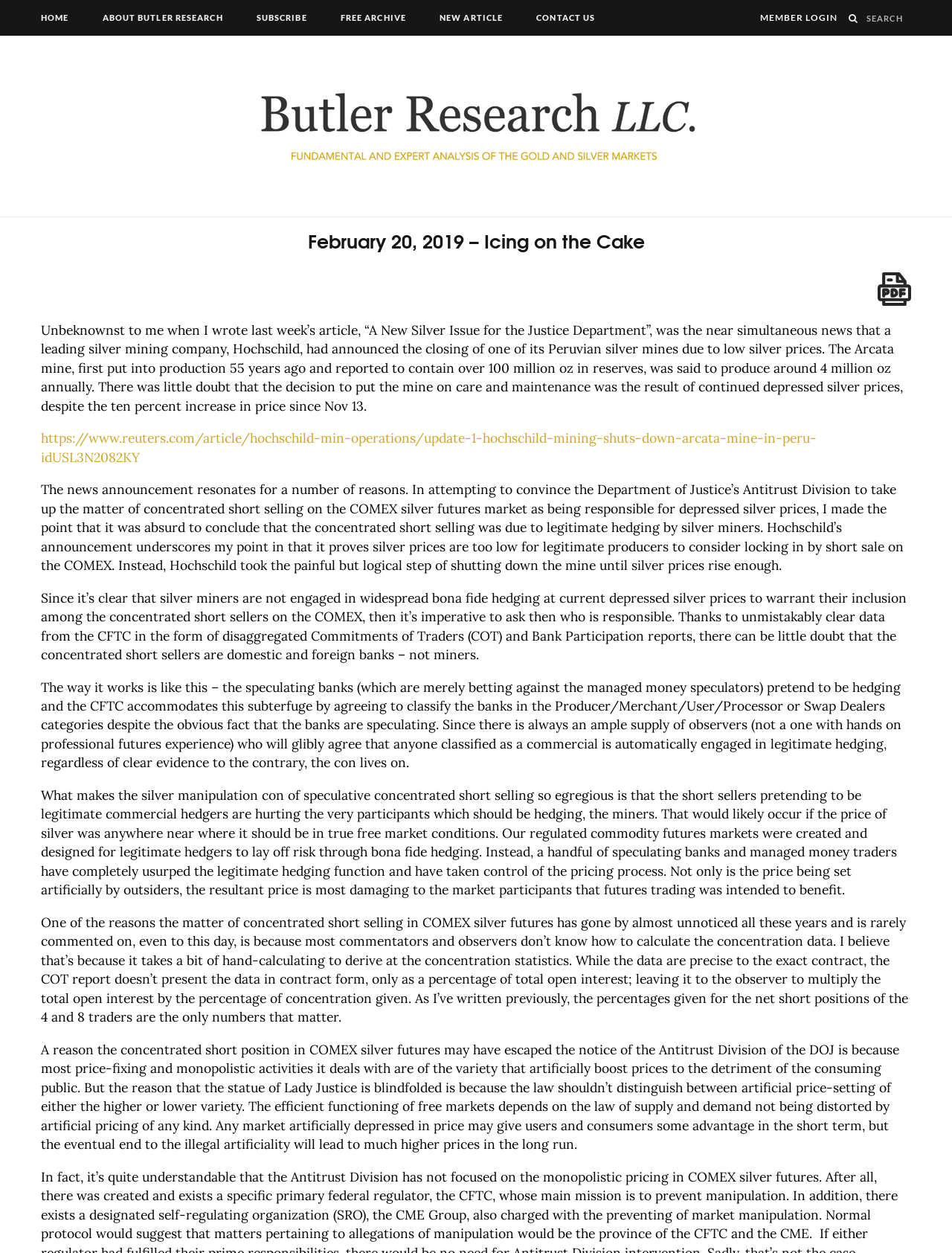What is the function of the search box?
Refer to the image and provide a concise answer in one word or phrase.

To search the website